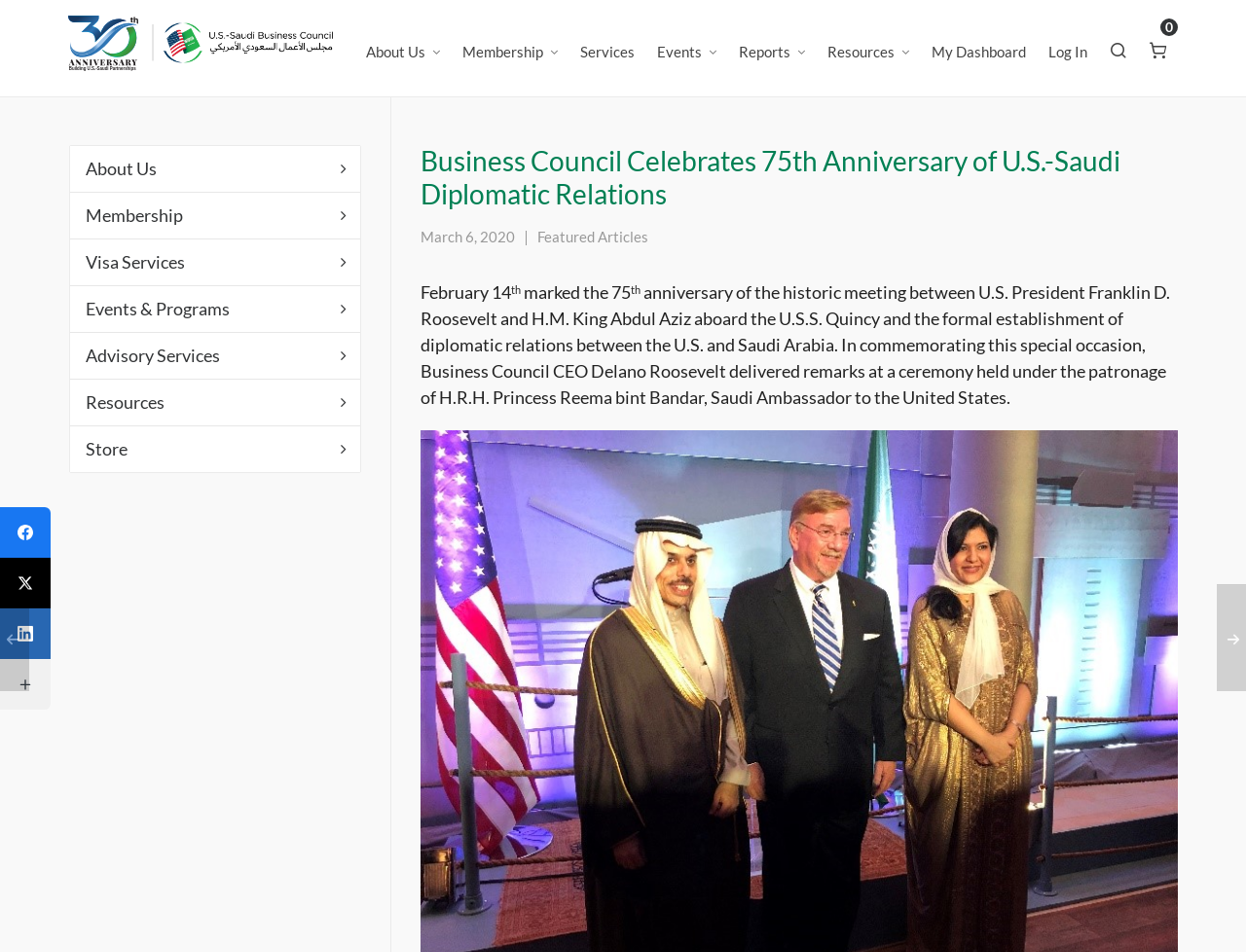Generate a comprehensive description of the webpage content.

The webpage is about the Business Council celebrating the 75th anniversary of U.S.-Saudi diplomatic relations. At the top, there is a navigation menu with 9 links, including "About Us", "Membership", "Services", "Events", "Reports", "Resources", "My Dashboard", "Log In", and "Cart". 

Below the navigation menu, there is a canvas element, followed by a heading that reads "Business Council Celebrates 75th Anniversary of U.S.-Saudi Diplomatic Relations". Next to the heading, there is a time element displaying the date "March 6, 2020". 

The main content of the webpage starts with a paragraph of text that reads "February 14th marked the 75th anniversary of the historic meeting between U.S. President Franklin D. Roosevelt and H.M. King Abdul Aziz aboard the U.S.S. Quincy and the formal establishment of diplomatic relations between the U.S. and Saudi Arabia." The text is divided into several static text elements, with some parts having superscript formatting.

To the left of the main content, there is a sidebar with 7 links, including "About Us", "Membership", "Visa Services", "Events & Programs", "Advisory Services", "Resources", and "Store". Each link has an icon preceding the text.

At the bottom of the webpage, there are social media links to Facebook, Twitter, LinkedIn, and another unspecified network. Next to the social media links, there is a static text element that reads "More Networks". There is also a small image at the bottom left corner of the webpage.